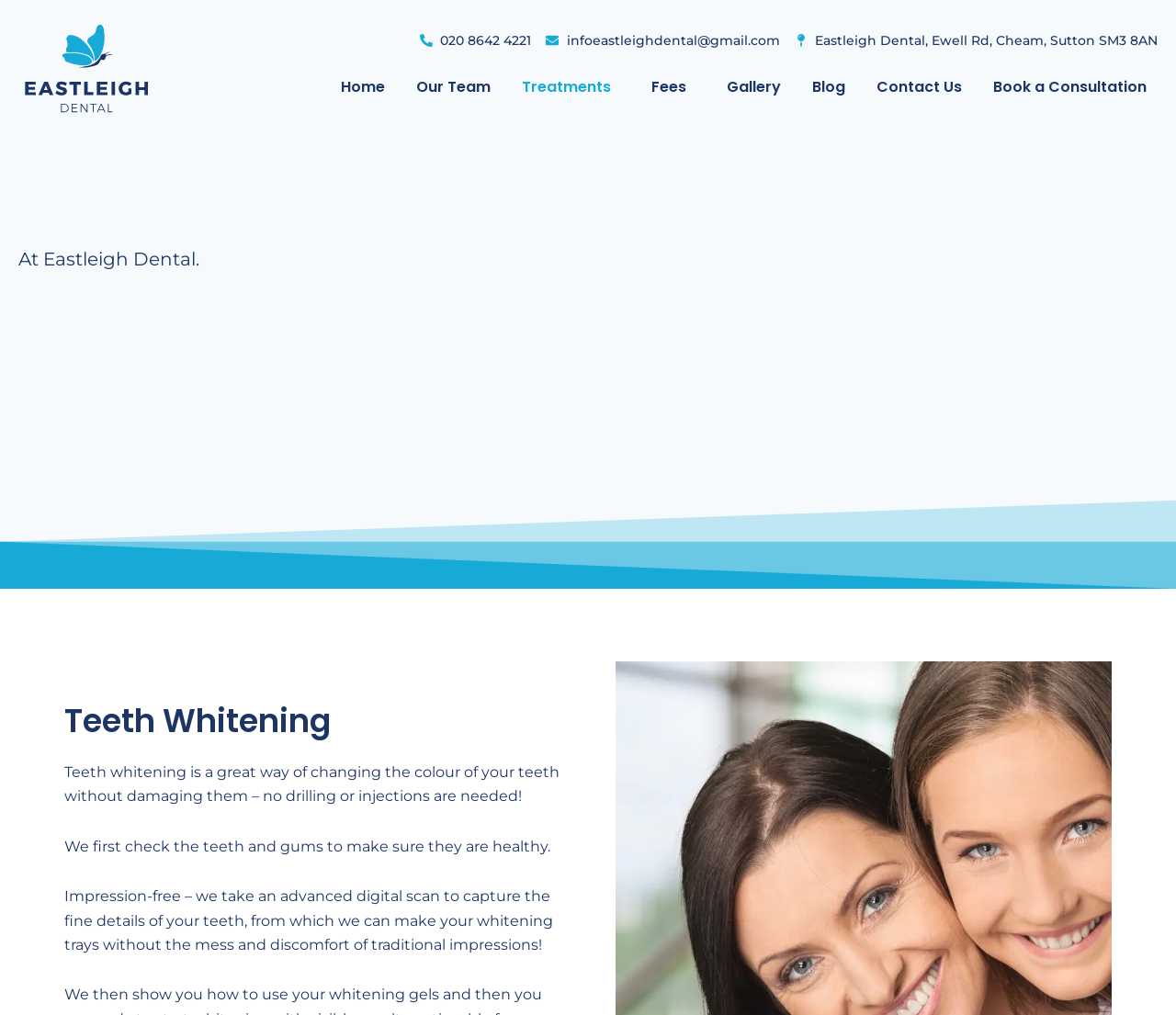How does Eastleigh Dental create whitening trays?
Use the image to give a comprehensive and detailed response to the question.

I found this information in the static text on the webpage, which mentions that 'Impression-free – we take an advanced digital scan to capture the fine details of your teeth, from which we can make your whitening trays without the mess and discomfort of traditional impressions!'. This indicates that Eastleigh Dental uses an advanced digital scan to create whitening trays.